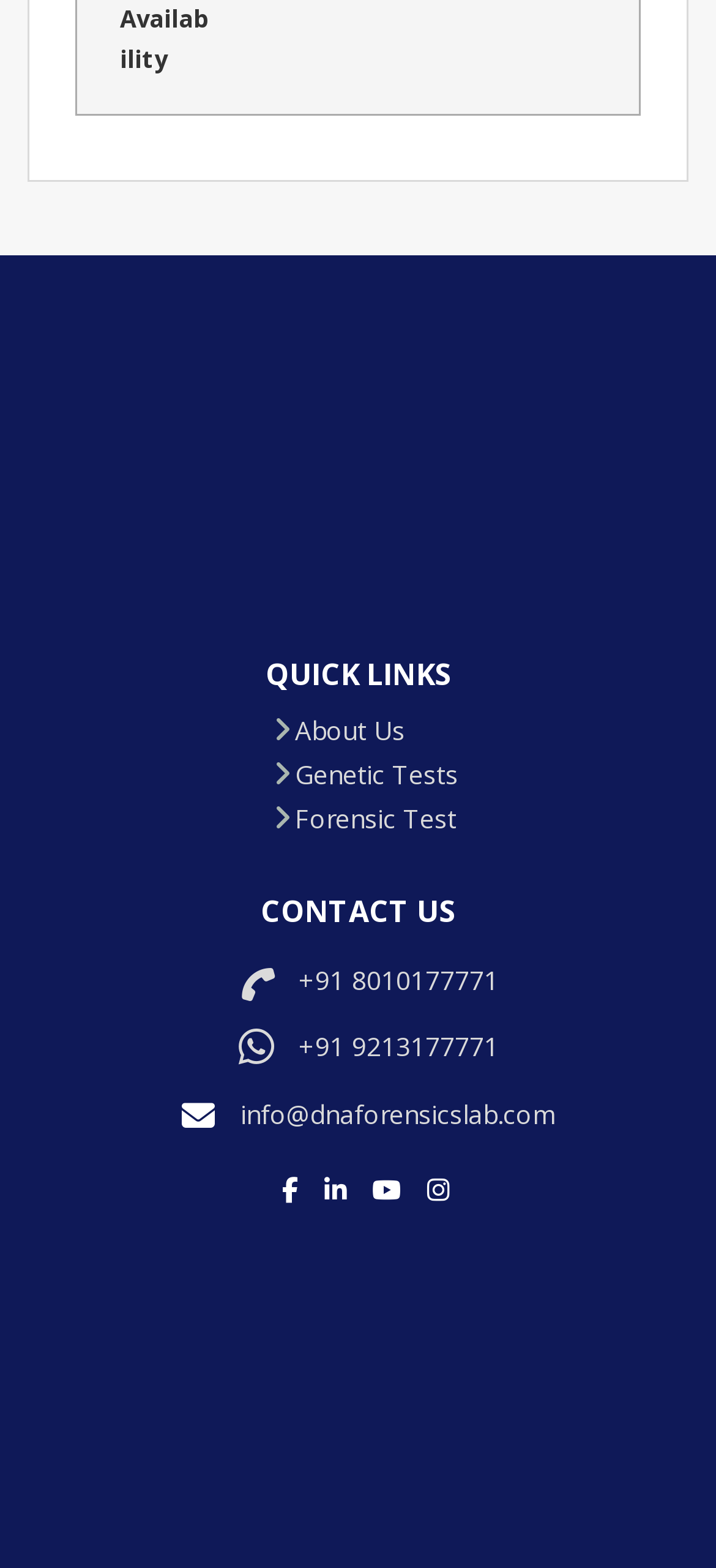Determine the bounding box coordinates of the section I need to click to execute the following instruction: "View collection center". Provide the coordinates as four float numbers between 0 and 1, i.e., [left, top, right, bottom].

[0.115, 0.883, 0.885, 0.906]